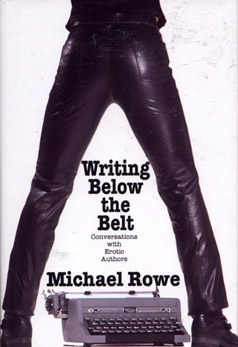Using a single word or phrase, answer the following question: 
What is the object at the center of the book cover?

Vintage typewriter